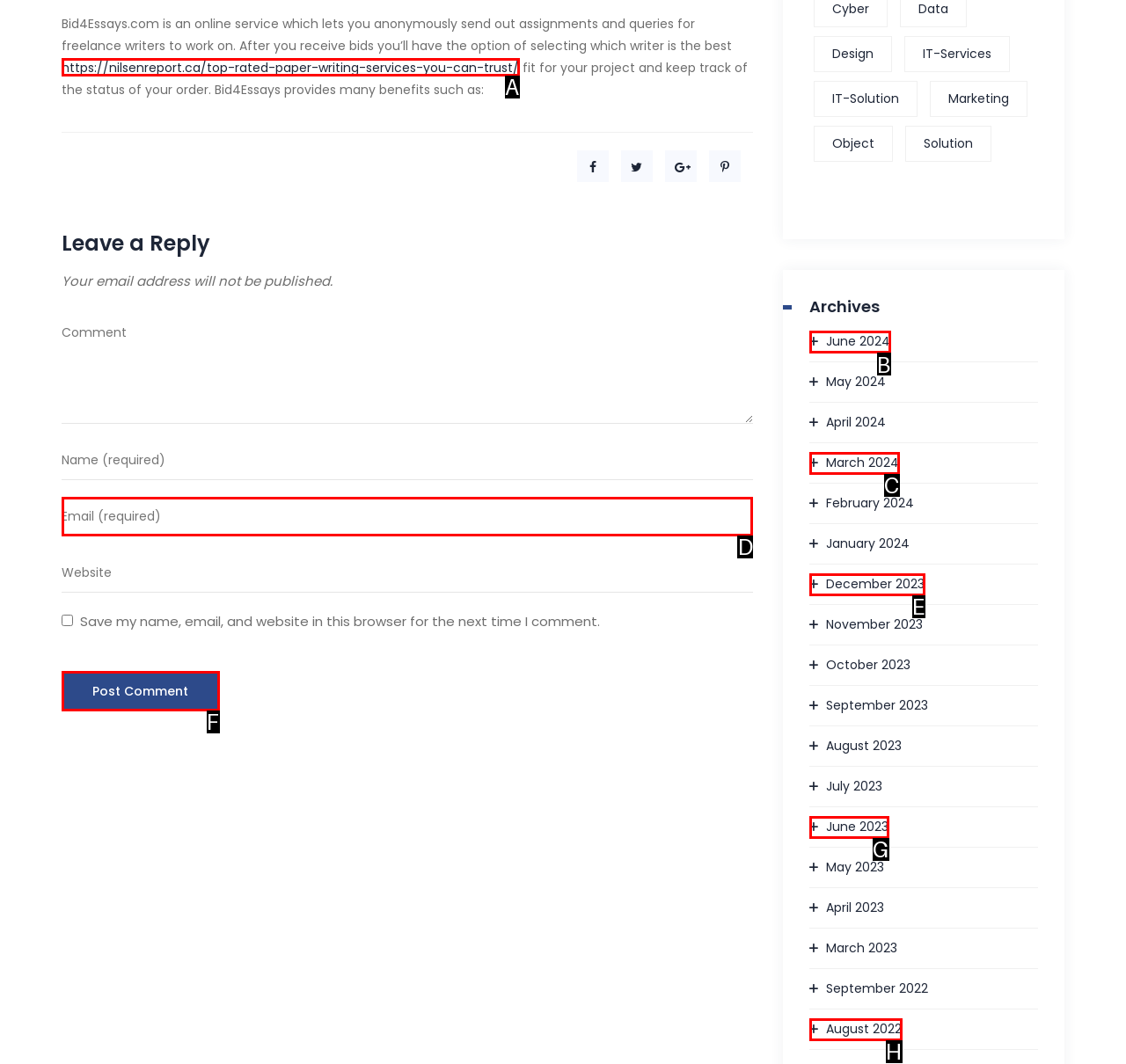Choose the UI element you need to click to carry out the task: View archives from a specific month, such as June 2024.
Respond with the corresponding option's letter.

B